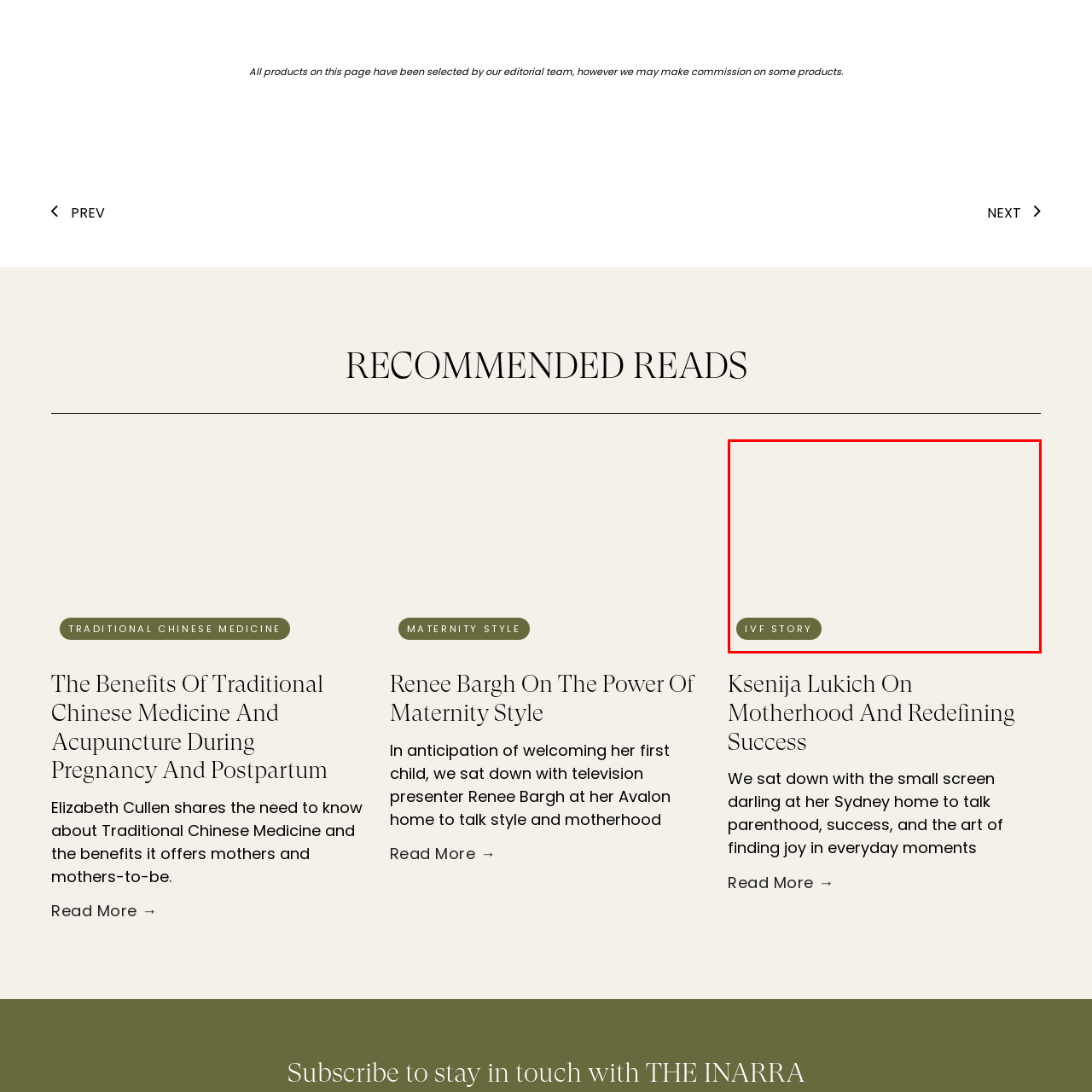What is the purpose of the button?
Inspect the image inside the red bounding box and answer the question with as much detail as you can.

The button is labeled 'IVF STORY' and is described as inviting users to explore personal narratives and insights regarding In Vitro Fertilization (IVF), suggesting that the purpose of the button is to share IVF stories and experiences.